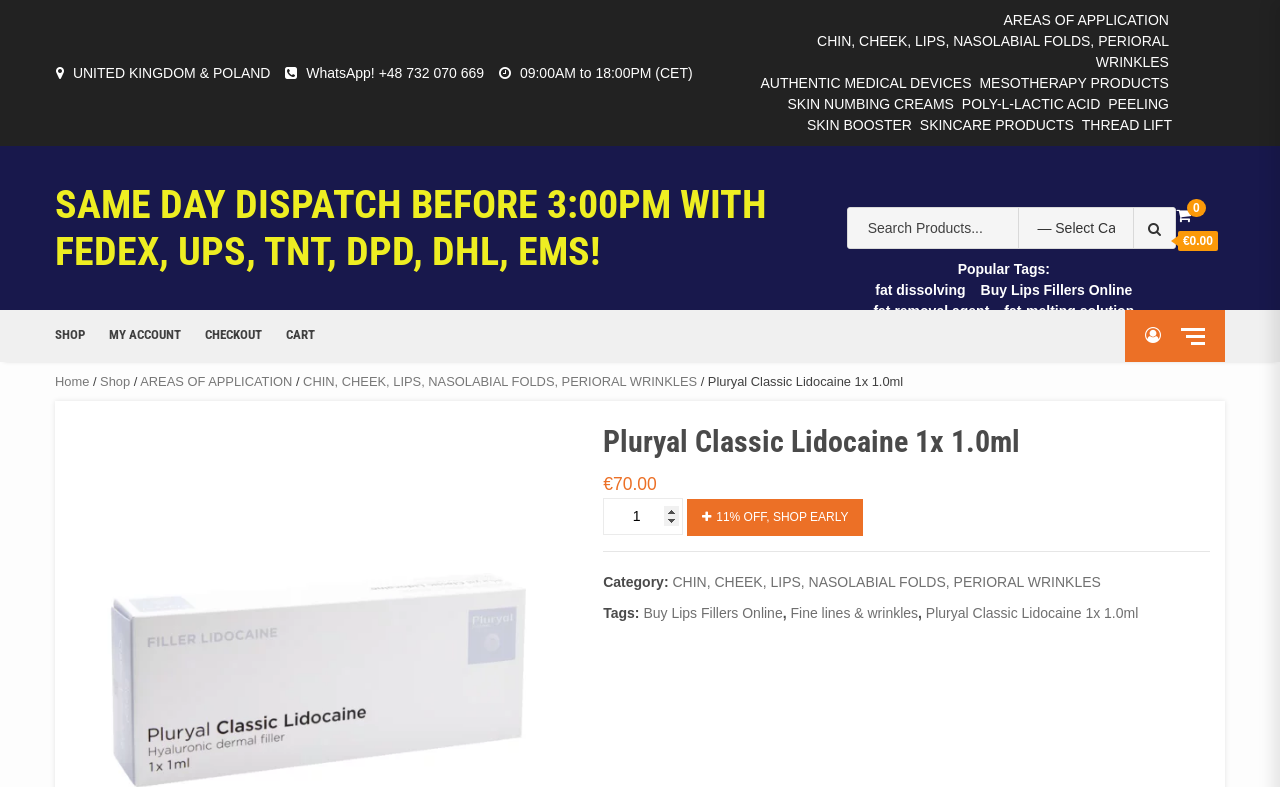Answer the question with a single word or phrase: 
What is the price of Pluryal Classic Lidocaine 1x 1.0ml?

€70.00